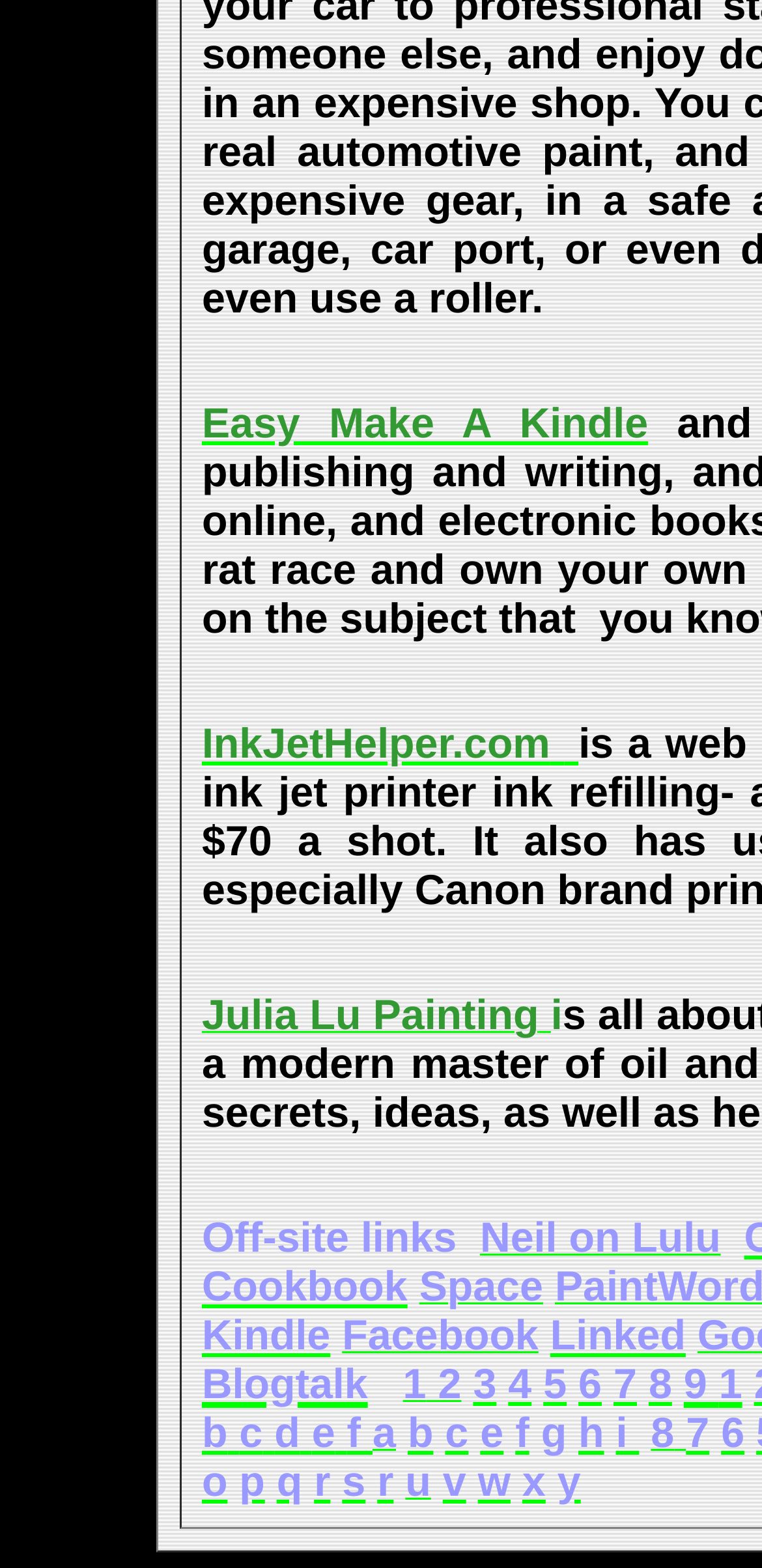Identify the bounding box coordinates for the region of the element that should be clicked to carry out the instruction: "Open the user account menu". The bounding box coordinates should be four float numbers between 0 and 1, i.e., [left, top, right, bottom].

None